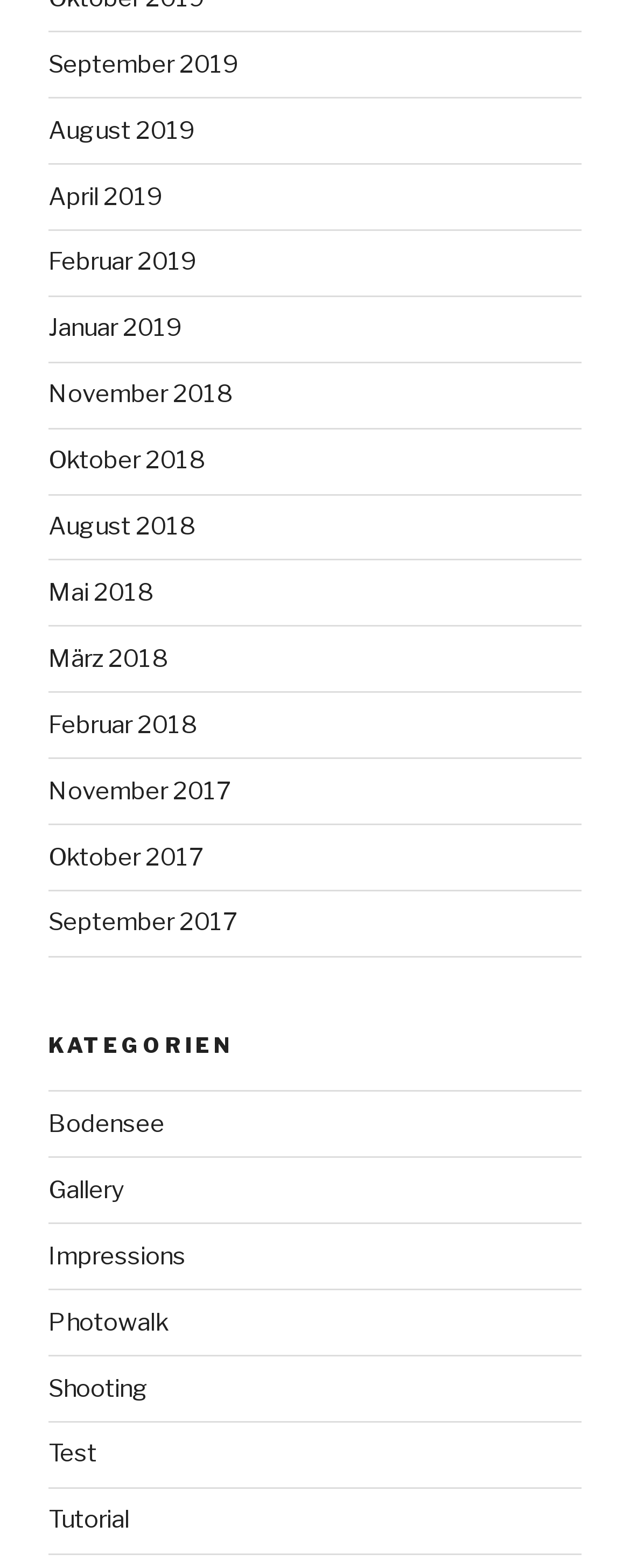Locate the bounding box coordinates of the area you need to click to fulfill this instruction: 'view September 2019'. The coordinates must be in the form of four float numbers ranging from 0 to 1: [left, top, right, bottom].

[0.077, 0.032, 0.379, 0.05]